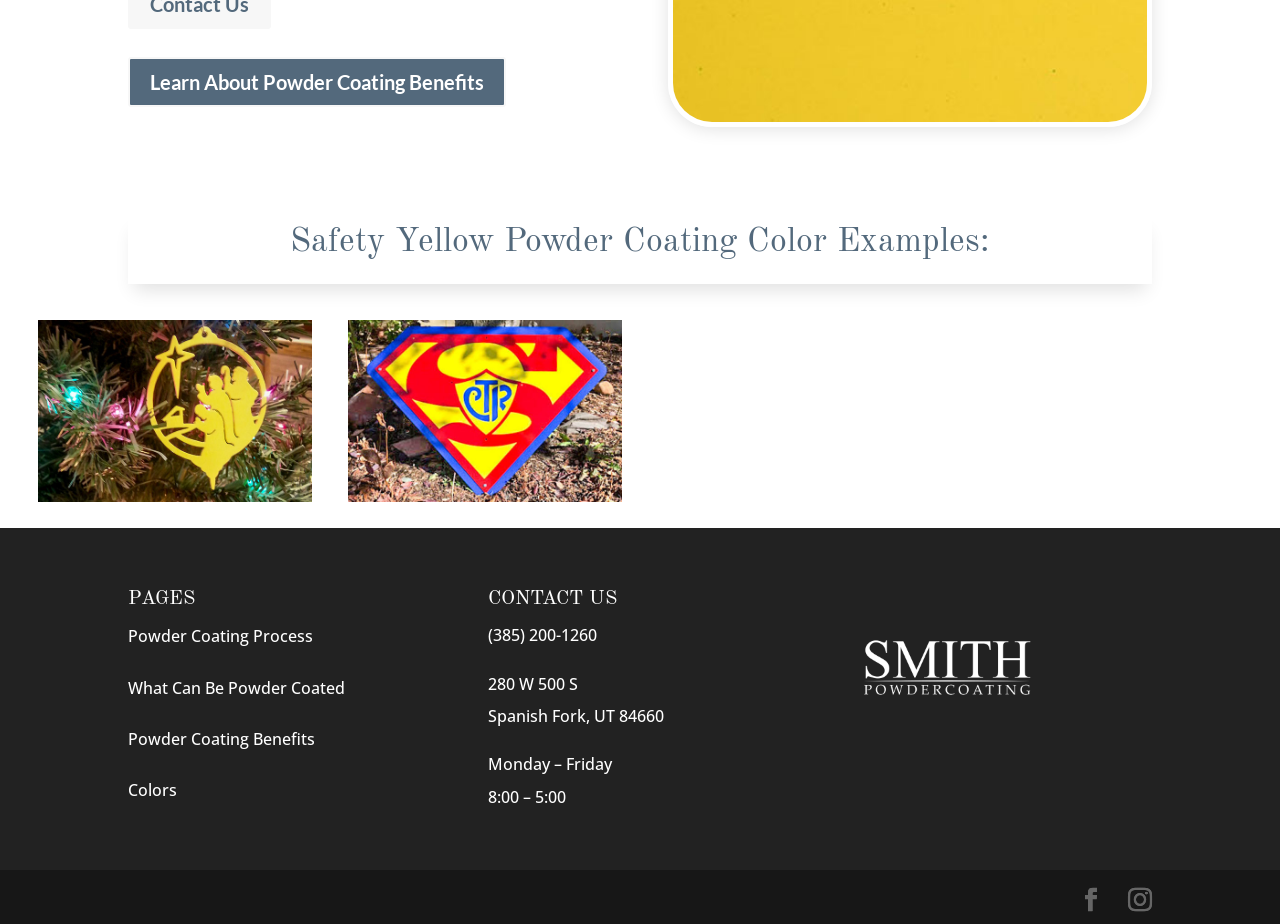Find the bounding box coordinates for the HTML element described as: "Learn About Powder Coating Benefits". The coordinates should consist of four float values between 0 and 1, i.e., [left, top, right, bottom].

[0.1, 0.062, 0.395, 0.116]